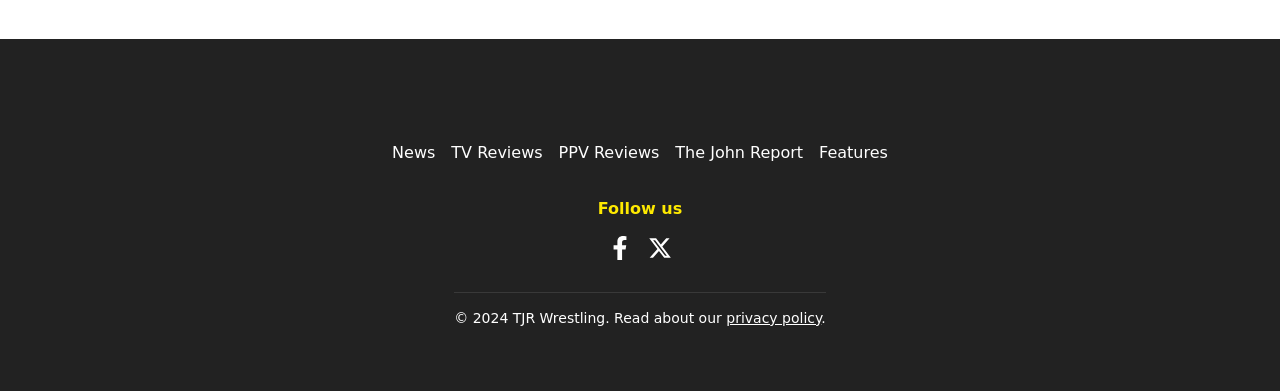Find and specify the bounding box coordinates that correspond to the clickable region for the instruction: "Click on News".

[0.306, 0.365, 0.34, 0.414]